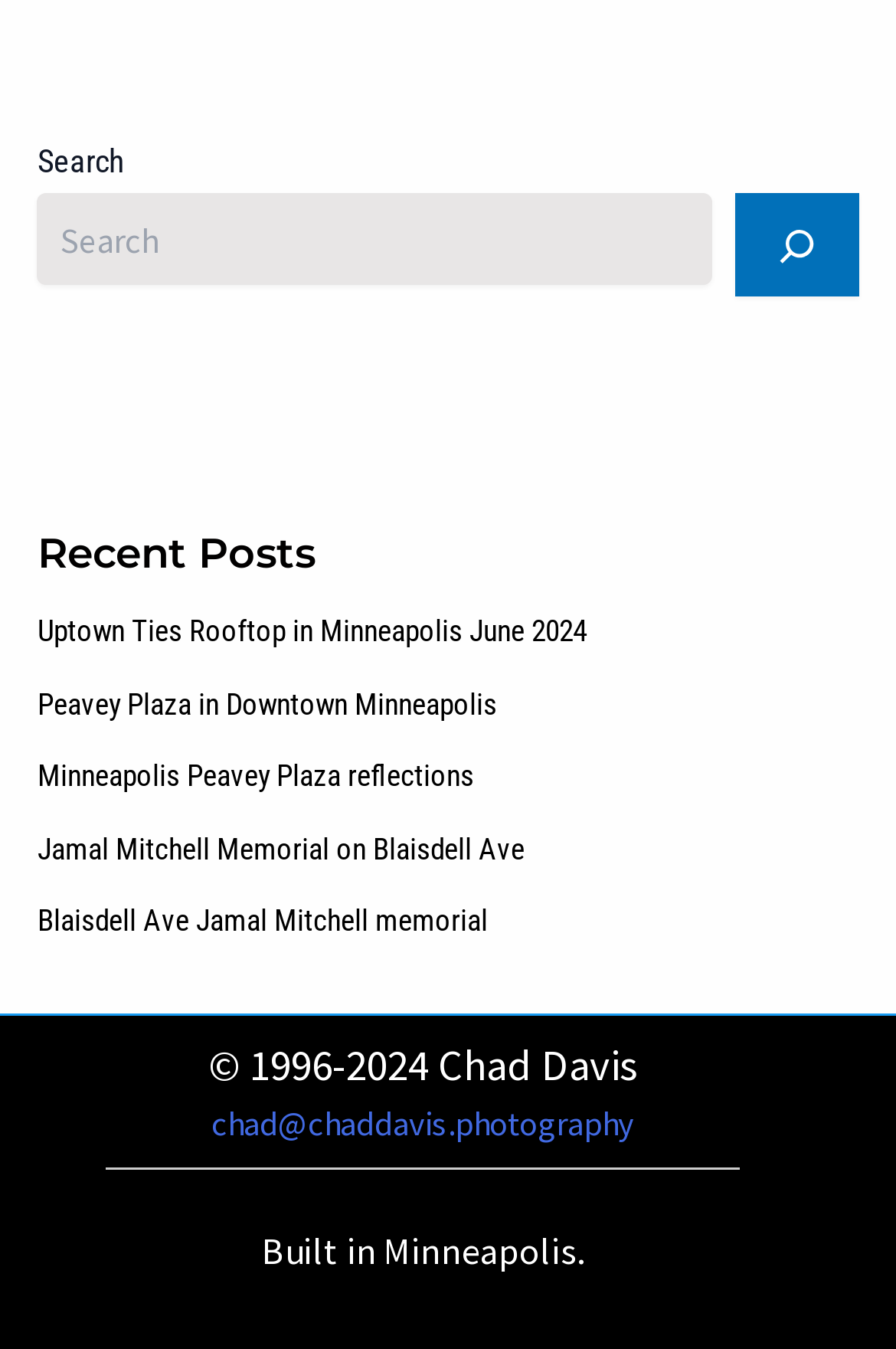Find the bounding box coordinates of the clickable element required to execute the following instruction: "search for something". Provide the coordinates as four float numbers between 0 and 1, i.e., [left, top, right, bottom].

[0.042, 0.144, 0.794, 0.212]